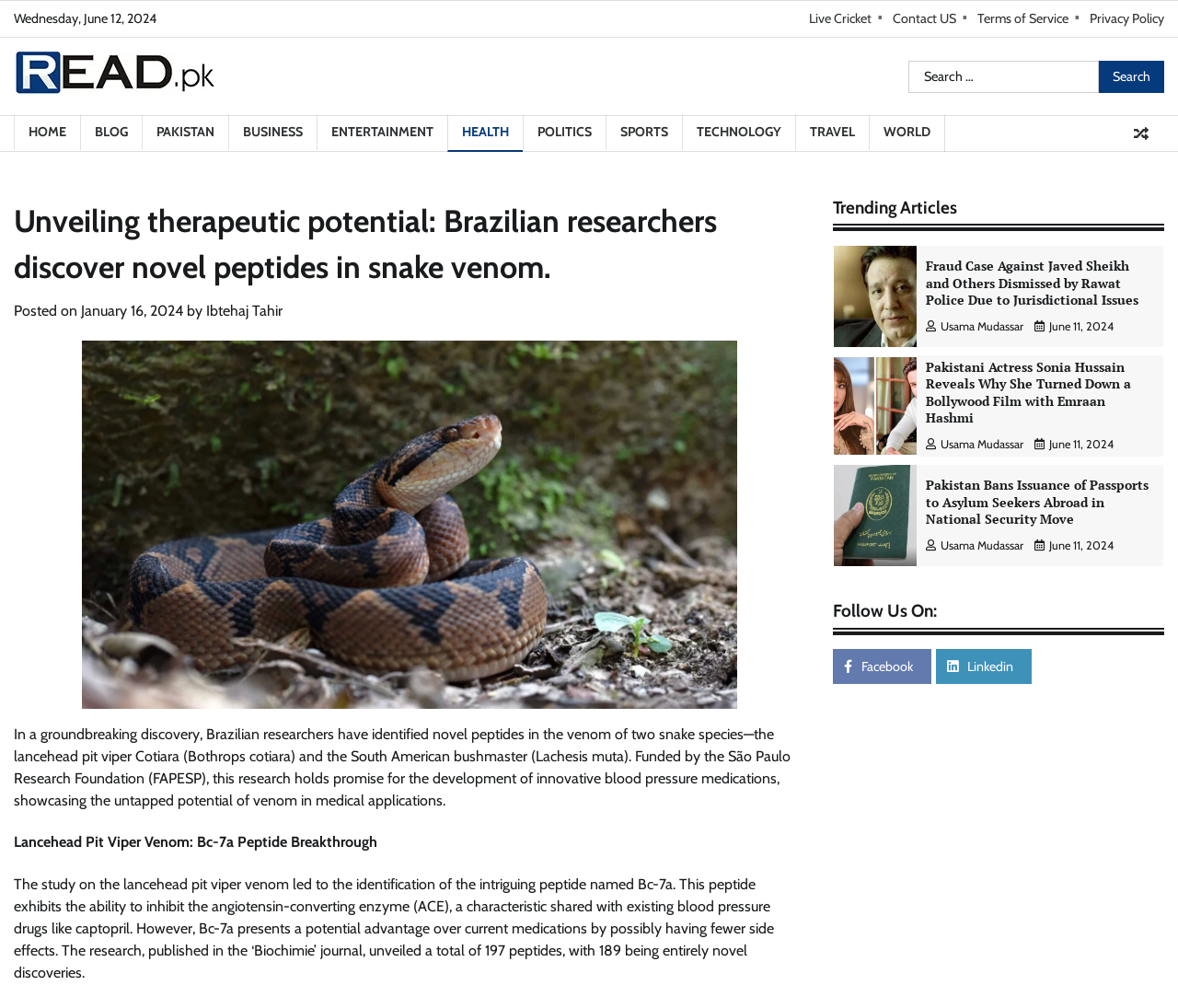What is the name of the website?
Please respond to the question thoroughly and include all relevant details.

I found the name of the website by looking at the top-left corner of the webpage, where it says 'Read.pk'.